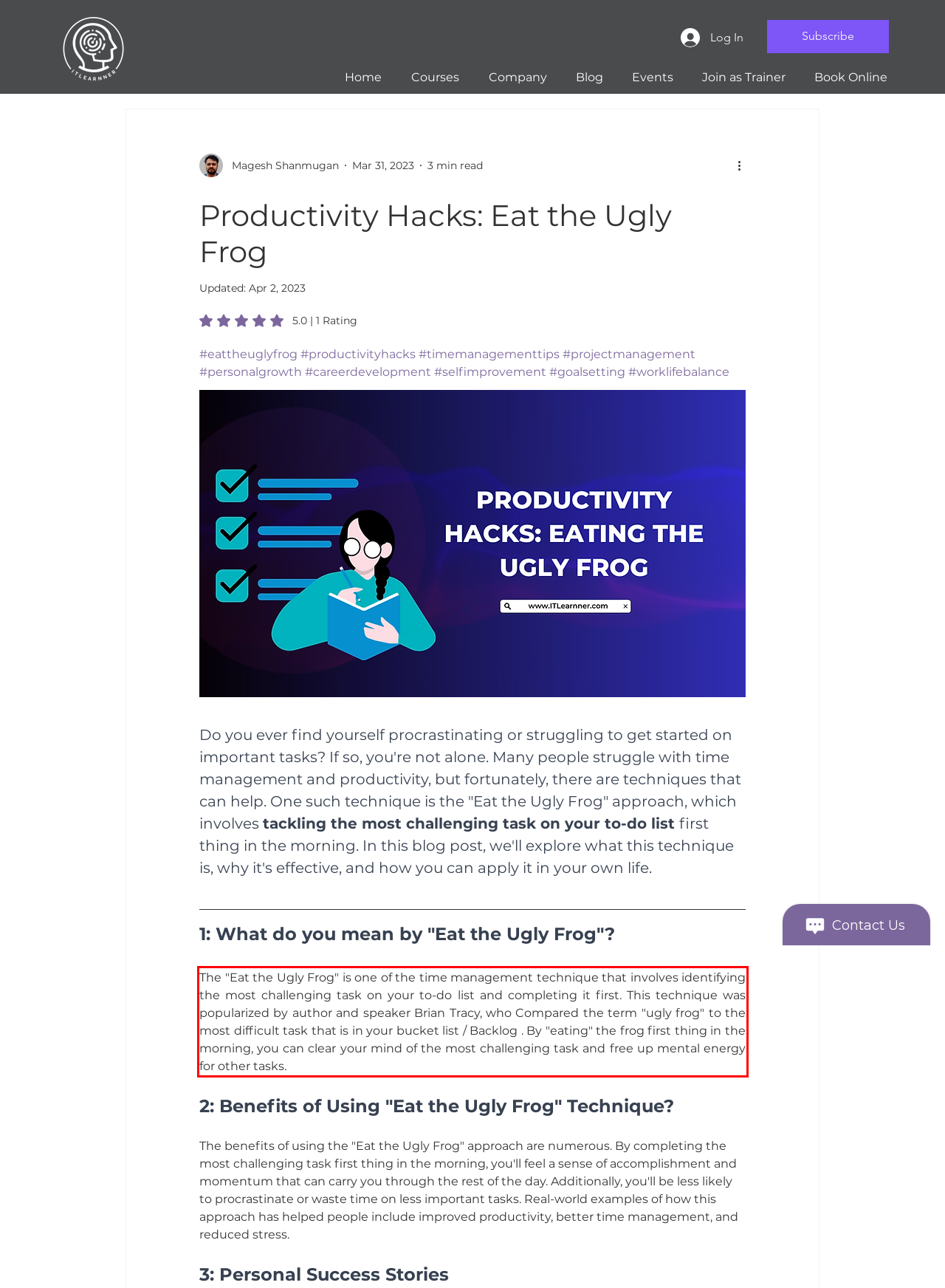Look at the webpage screenshot and recognize the text inside the red bounding box.

The "Eat the Ugly Frog" is one of the time management technique that involves identifying the most challenging task on your to-do list and completing it first. This technique was popularized by author and speaker Brian Tracy, who Compared the term "ugly frog" to the most difficult task that is in your bucket list / Backlog . By "eating" the frog first thing in the morning, you can clear your mind of the most challenging task and free up mental energy for other tasks.